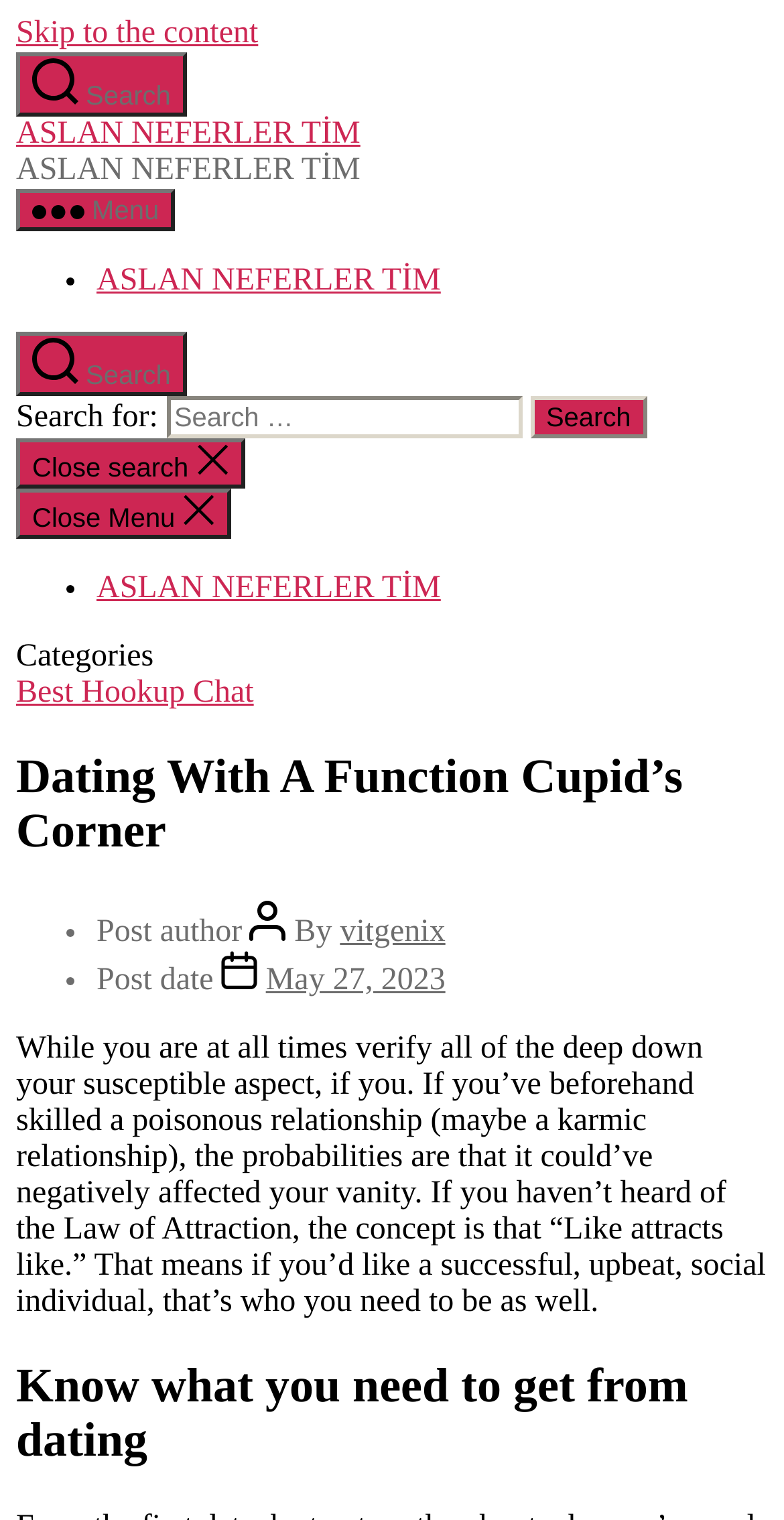Analyze the image and give a detailed response to the question:
What is the date of the current article?

I found the date of the article by looking at the section that appears to be the article's metadata, where it says 'Post date' followed by the date 'May 27, 2023'.